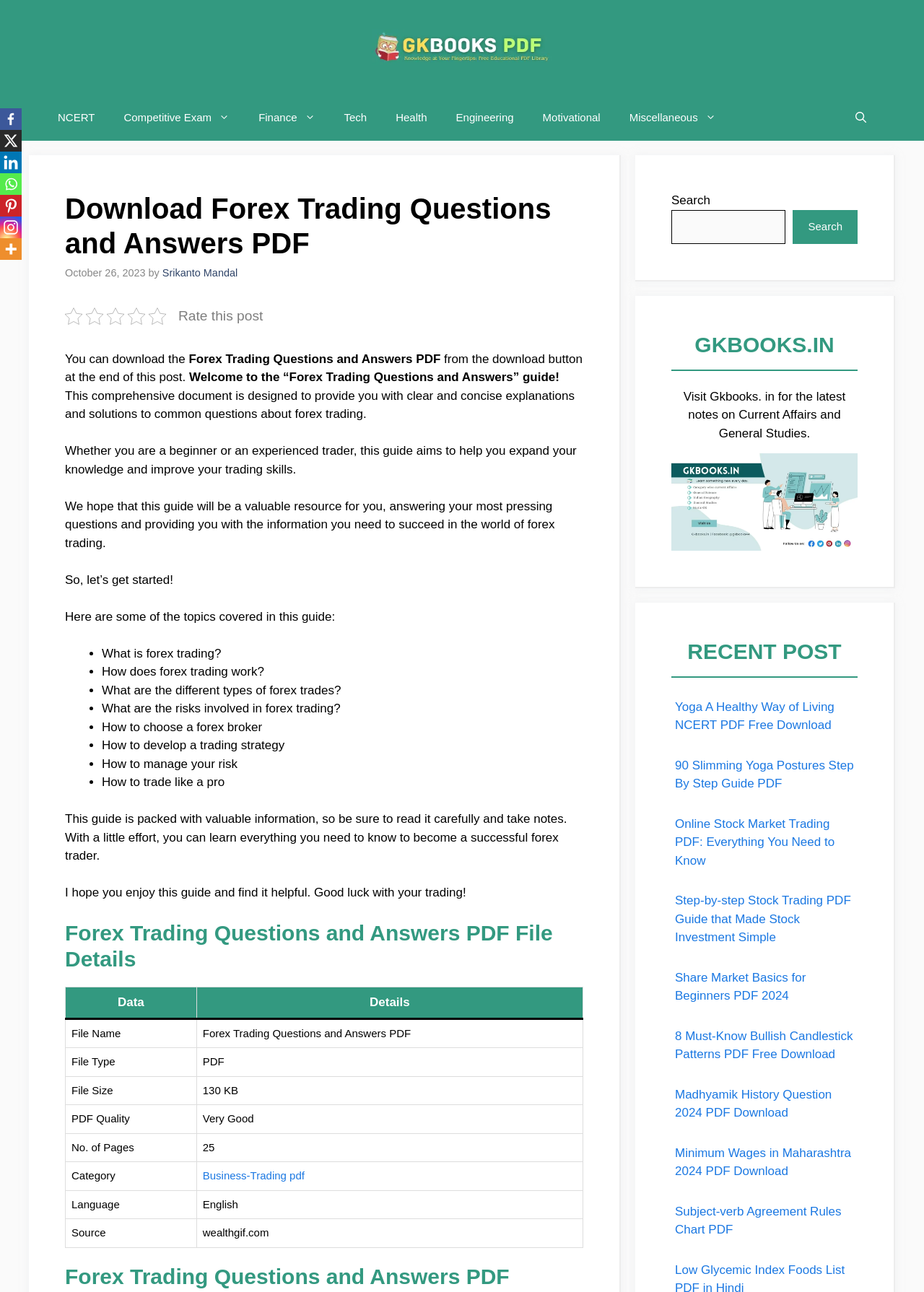Please answer the following question as detailed as possible based on the image: 
Who is the author of the guide?

The author of the guide is Srikanto Mandal, as mentioned in the text 'by Srikanto Mandal' which appears below the title of the guide.